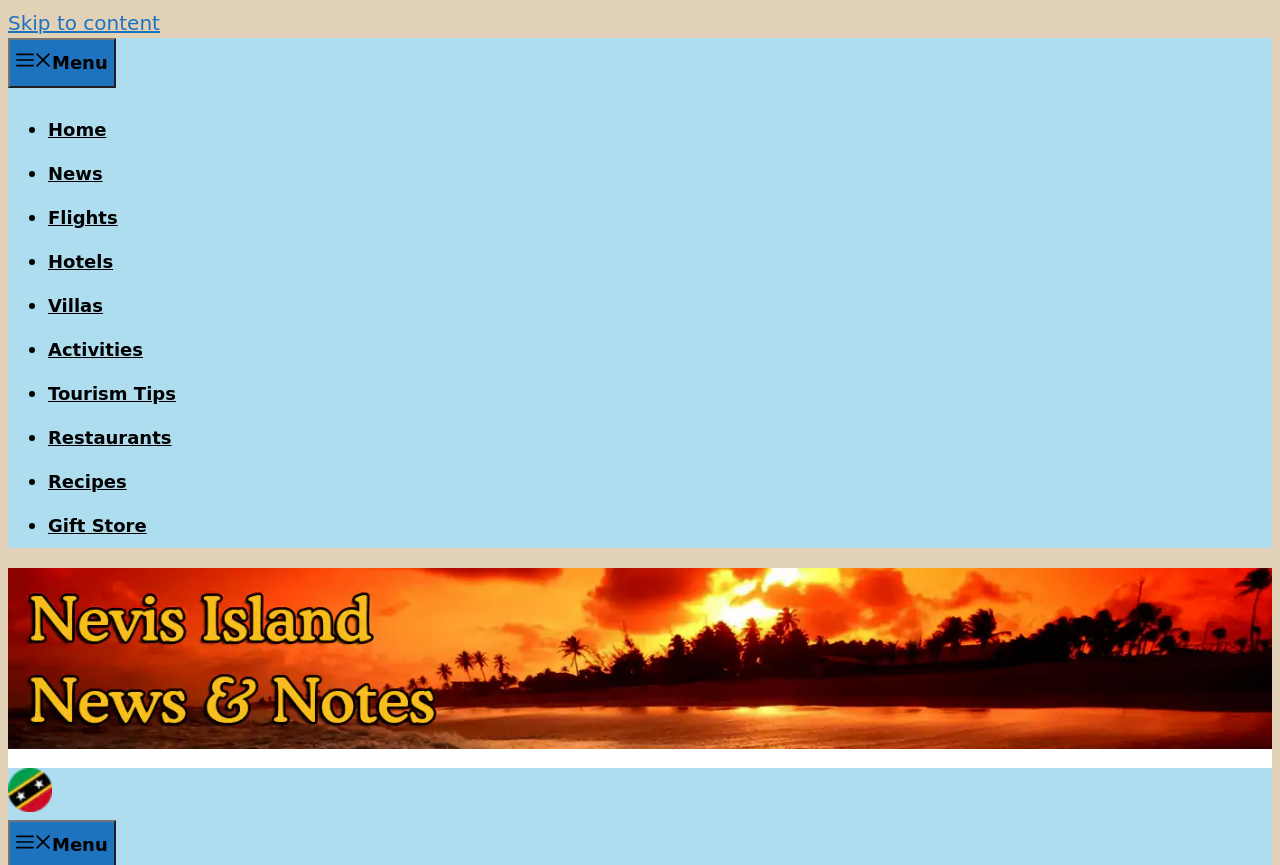Indicate the bounding box coordinates of the element that must be clicked to execute the instruction: "Click on the 'Menu' button". The coordinates should be given as four float numbers between 0 and 1, i.e., [left, top, right, bottom].

[0.006, 0.044, 0.09, 0.102]